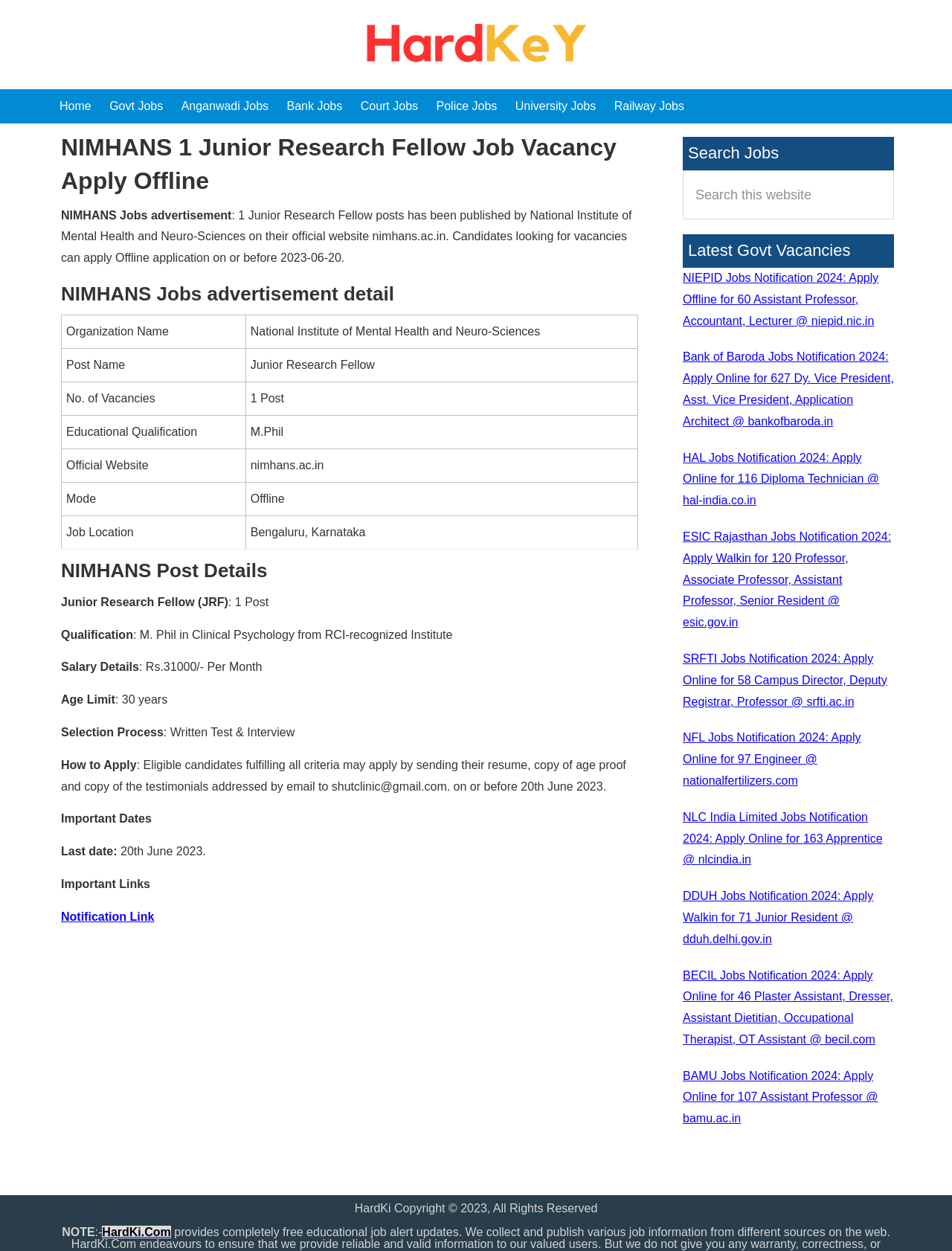Describe all the visual and textual components of the webpage comprehensively.

This webpage is about a job advertisement for a Junior Research Fellow position at the National Institute of Mental Health and Neuro-Sciences (NIMHANS). The page is divided into two main sections: the main content area and the primary sidebar.

At the top of the page, there is a navigation menu with links to various sections, including "Home", "Govt Jobs", "Anganwadi Jobs", "Bank Jobs", and more. Below the navigation menu, there is a heading that reads "NIMHANS 1 Junior Research Fellow Job Vacancy Apply Offline".

The main content area is divided into several sections. The first section provides an overview of the job advertisement, including the organization name, post name, and number of vacancies. Below this section, there is a table that lists the job details, including the organization name, post name, number of vacancies, educational qualification, official website, mode of application, and job location.

The next section is headed "NIMHANS Post Details" and provides more information about the job, including the post name, number of vacancies, qualification, salary details, age limit, selection process, and how to apply. There are also several static text elements that provide additional information about the job.

On the right-hand side of the page, there is a primary sidebar that contains several links to other job notifications, including "Search Jobs", "Latest Govt Vacancies", and links to specific job notifications. There is also a search box that allows users to search for jobs on the website.

At the bottom of the page, there is a copyright notice and a note with some additional information.